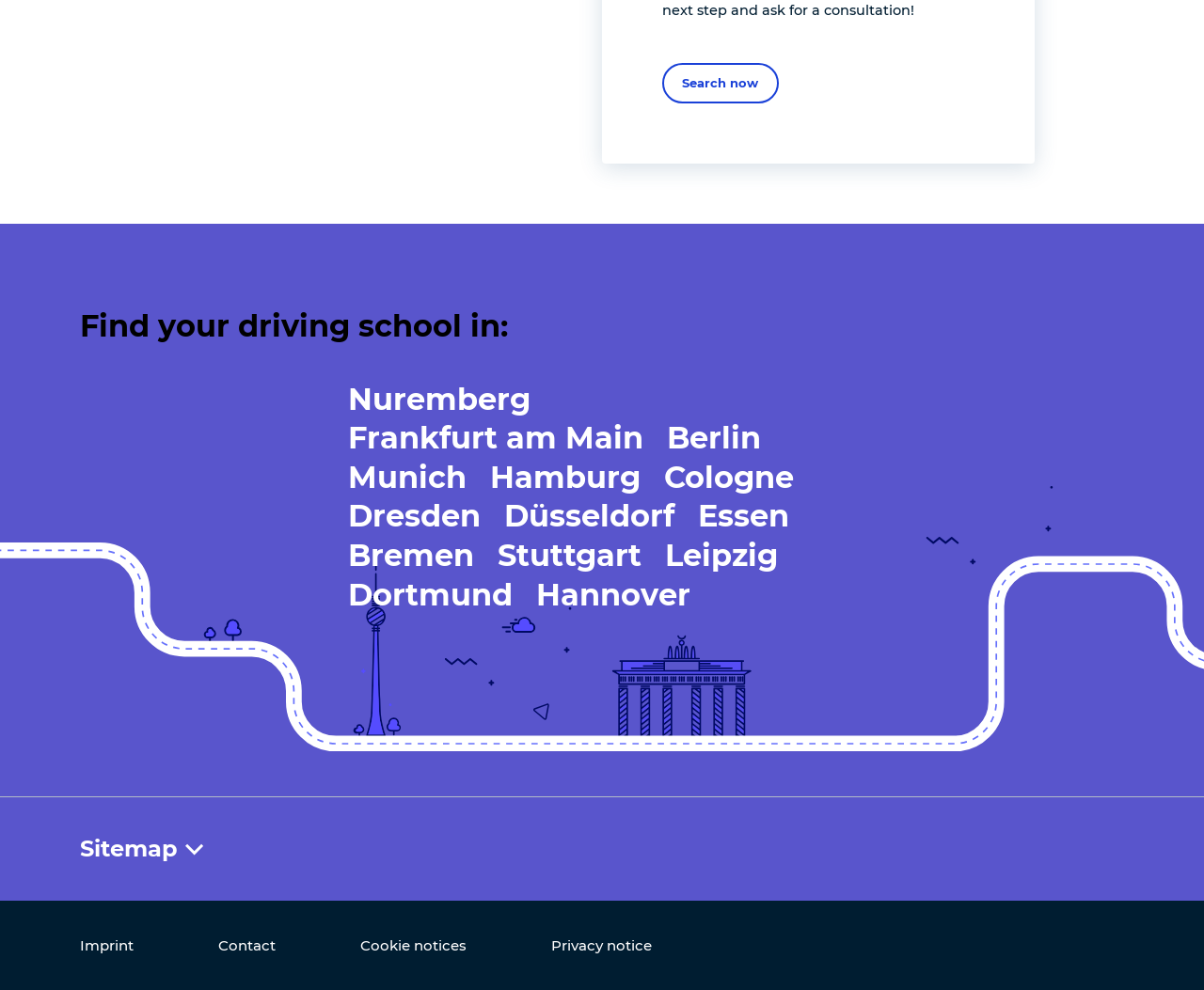Please locate the bounding box coordinates of the element that should be clicked to achieve the given instruction: "Find driving schools in Nuremberg".

[0.289, 0.388, 0.441, 0.418]